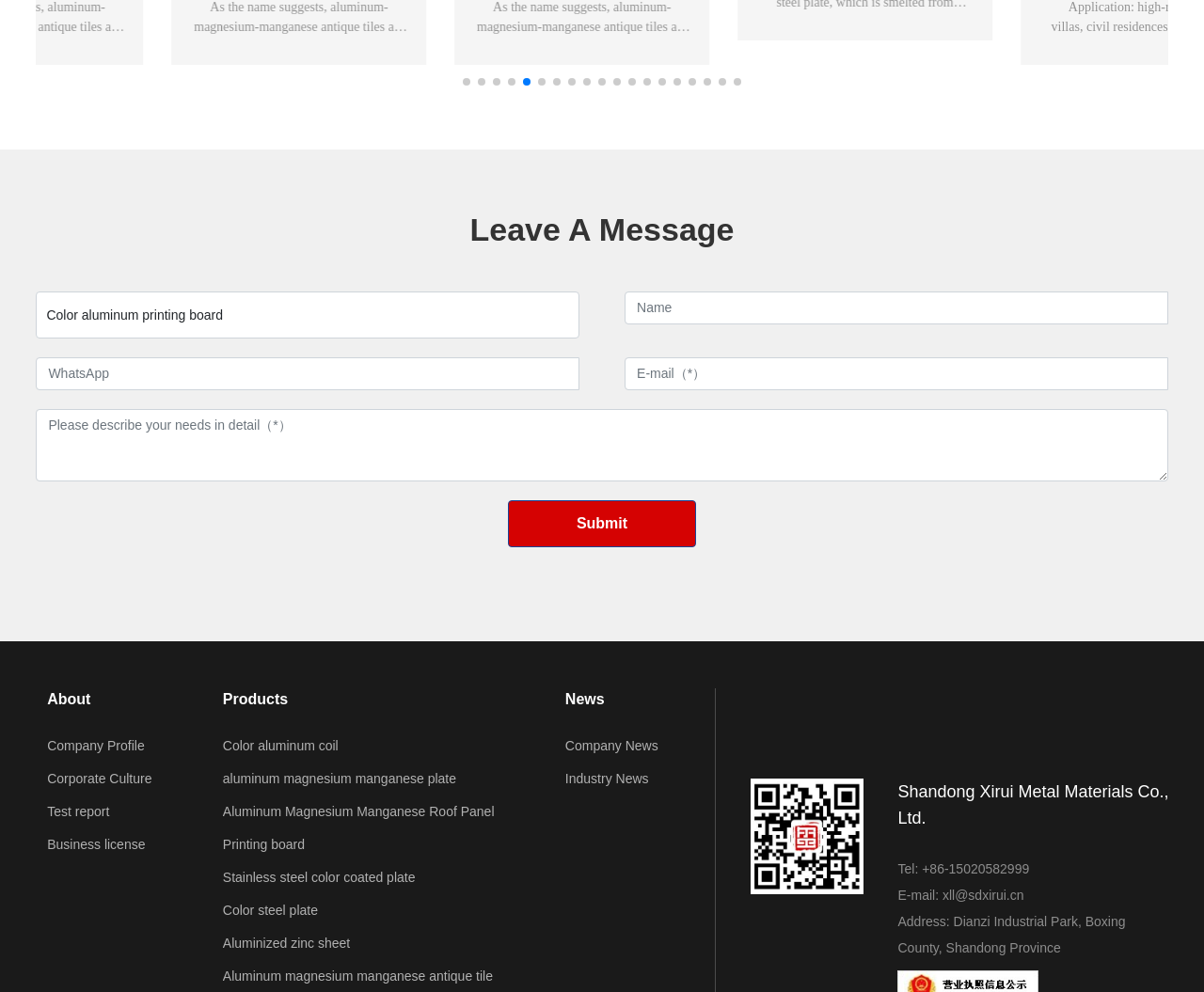Please find the bounding box coordinates of the element's region to be clicked to carry out this instruction: "Click on 'First Steps in Music'".

None